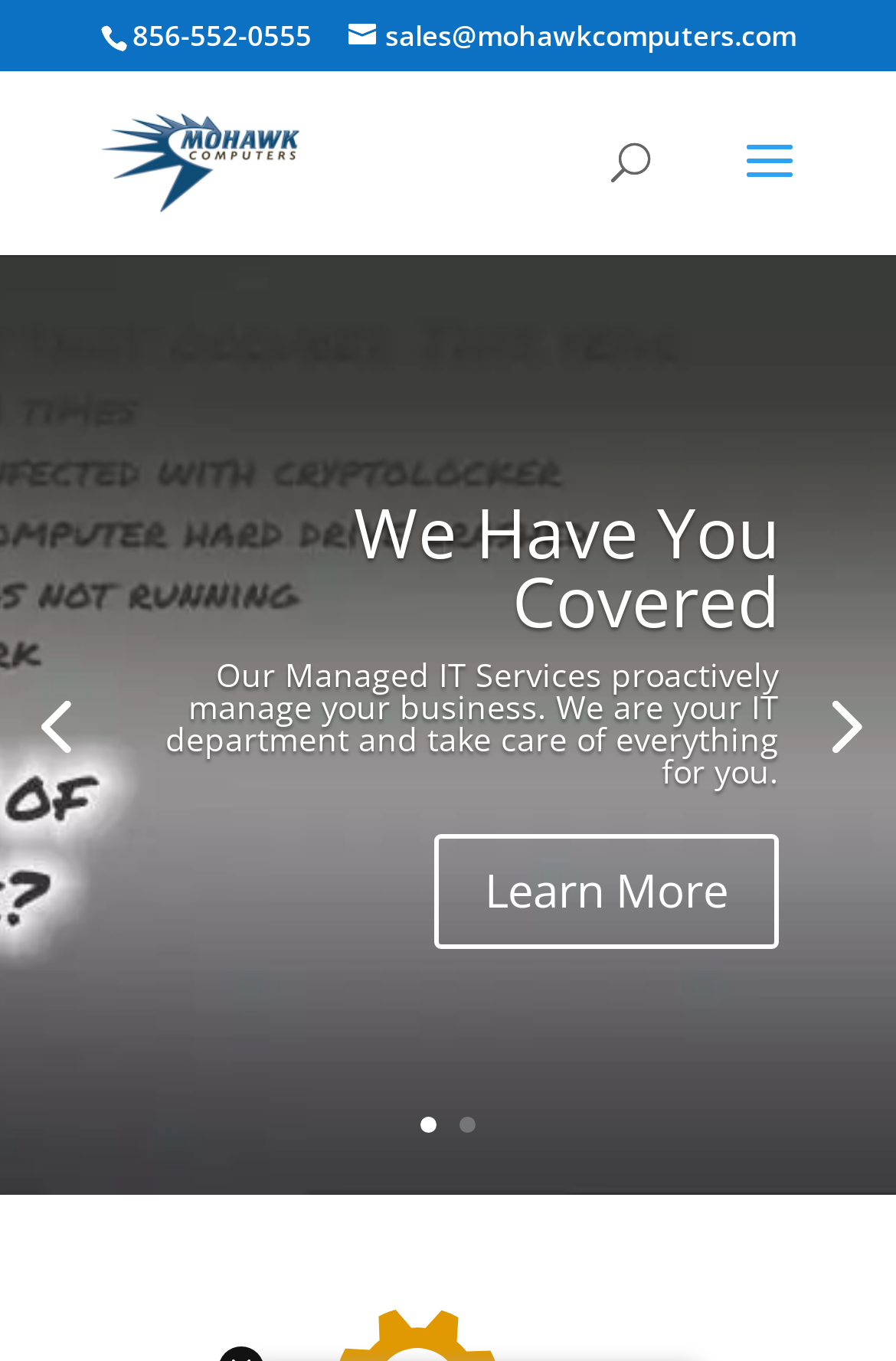Please provide the bounding box coordinates for the element that needs to be clicked to perform the instruction: "Search for something". The coordinates must consist of four float numbers between 0 and 1, formatted as [left, top, right, bottom].

[0.463, 0.051, 0.823, 0.055]